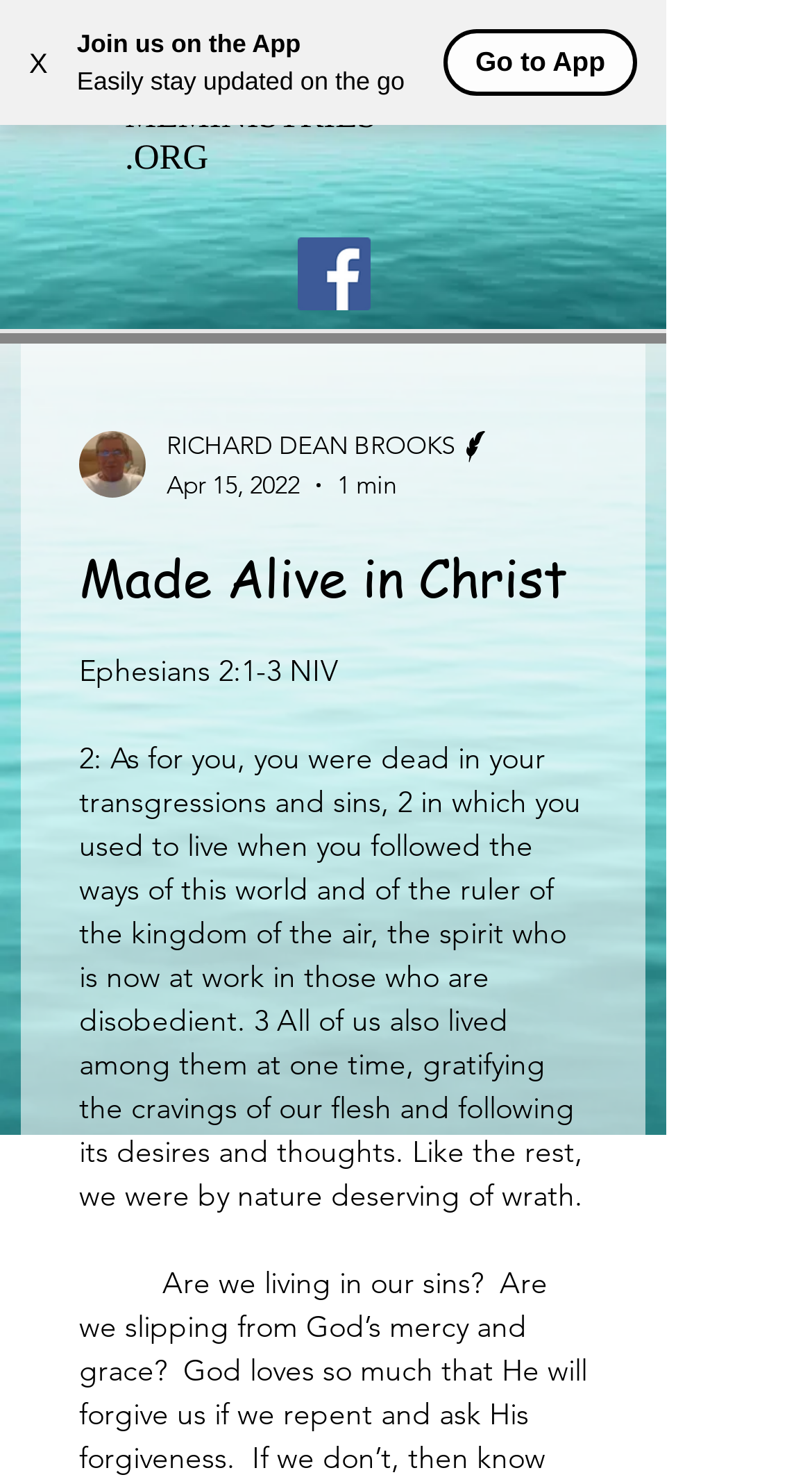How long does it take to read the article?
Please answer the question with a single word or phrase, referencing the image.

1 min